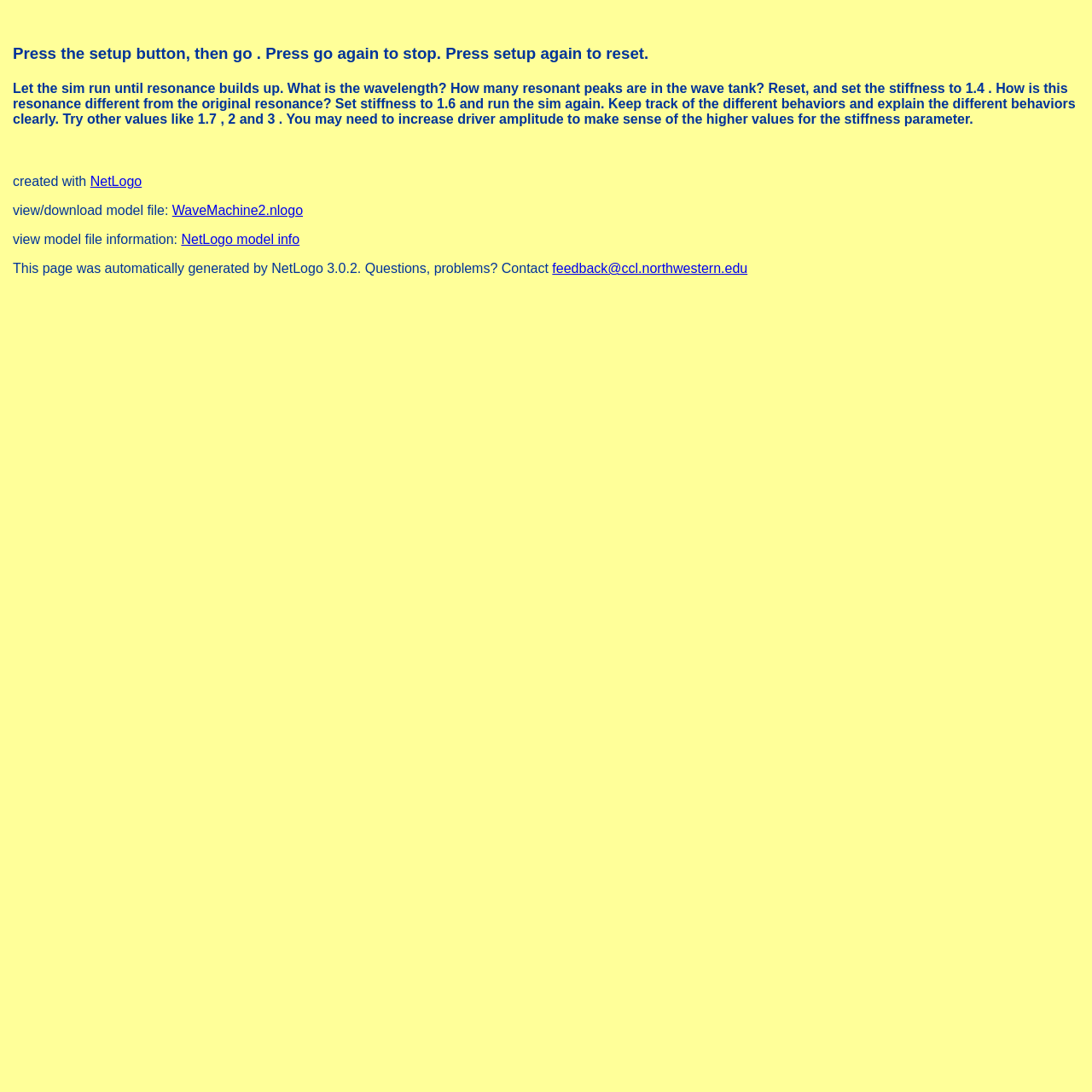Offer a thorough description of the webpage.

The webpage is titled "WaveMachine2c" and appears to be an interactive simulation page. At the top, there is a brief instruction heading that reads "Press the setup button, then go. Press go again to stop. Press setup again to reset." This heading is followed by a longer heading that provides detailed instructions on how to use the simulation, including setting stiffness values and observing resonance behaviors.

Below these headings, there is a small text "created with" followed by a link to "NetLogo". Next to this link, there is another text "view/download model file:" with a link to "WaveMachine2.nlogo". Further down, there is another text "view model file information:" with a link to "NetLogo model info".

At the bottom of the page, there is a static text that reads "This page was automatically generated by NetLogo 3.0.2. Questions, problems? Contact" followed by a link to "feedback@ccl.northwestern.edu". There are a total of 5 links on the page, and 6 headings or static text elements. The layout is simple, with elements stacked vertically, and no images are visible on the page.